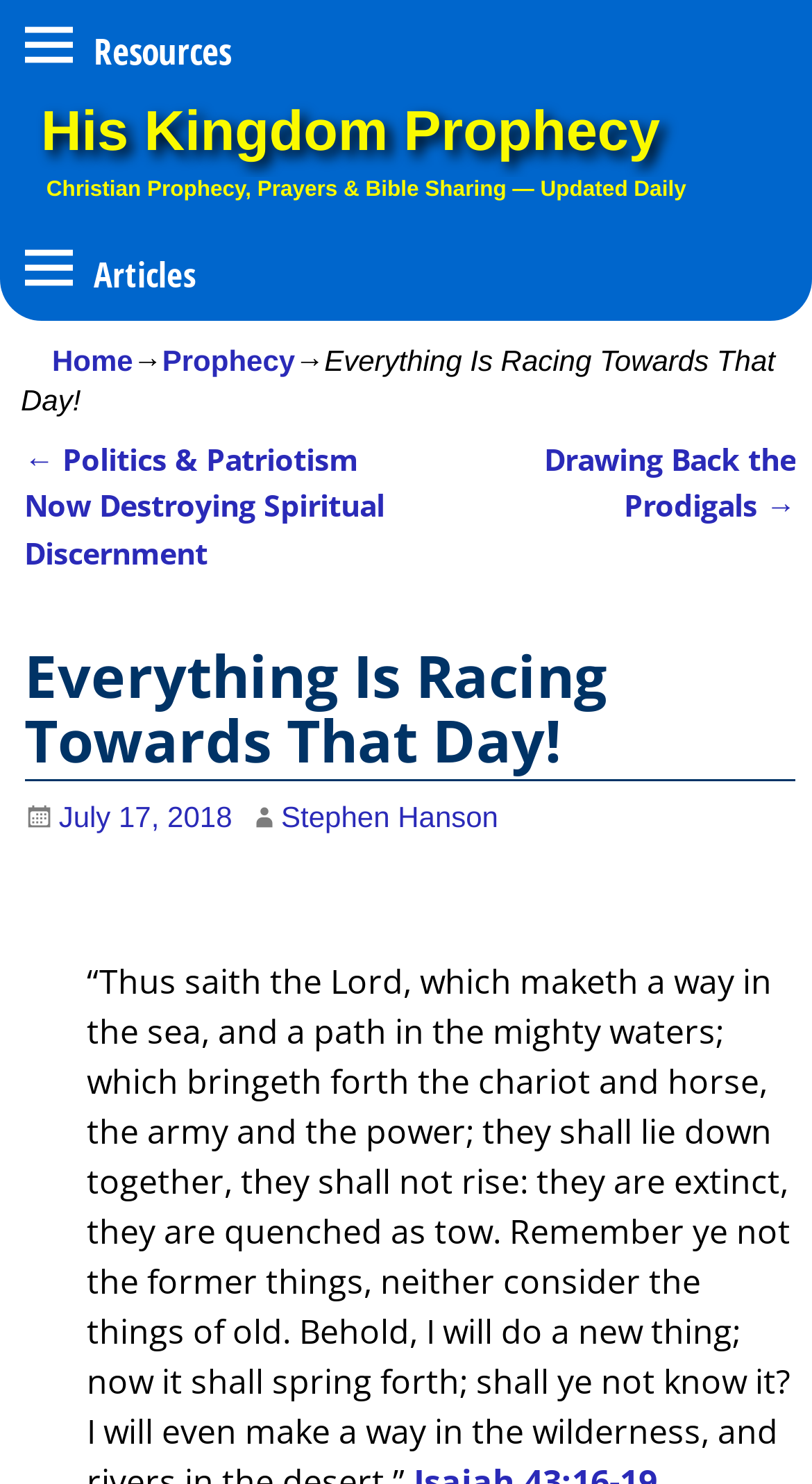Look at the image and give a detailed response to the following question: What is the name of the prophecy website?

I determined the answer by looking at the heading element 'His Kingdom Prophecy' which is a prominent element on the webpage, indicating that it is the name of the website.